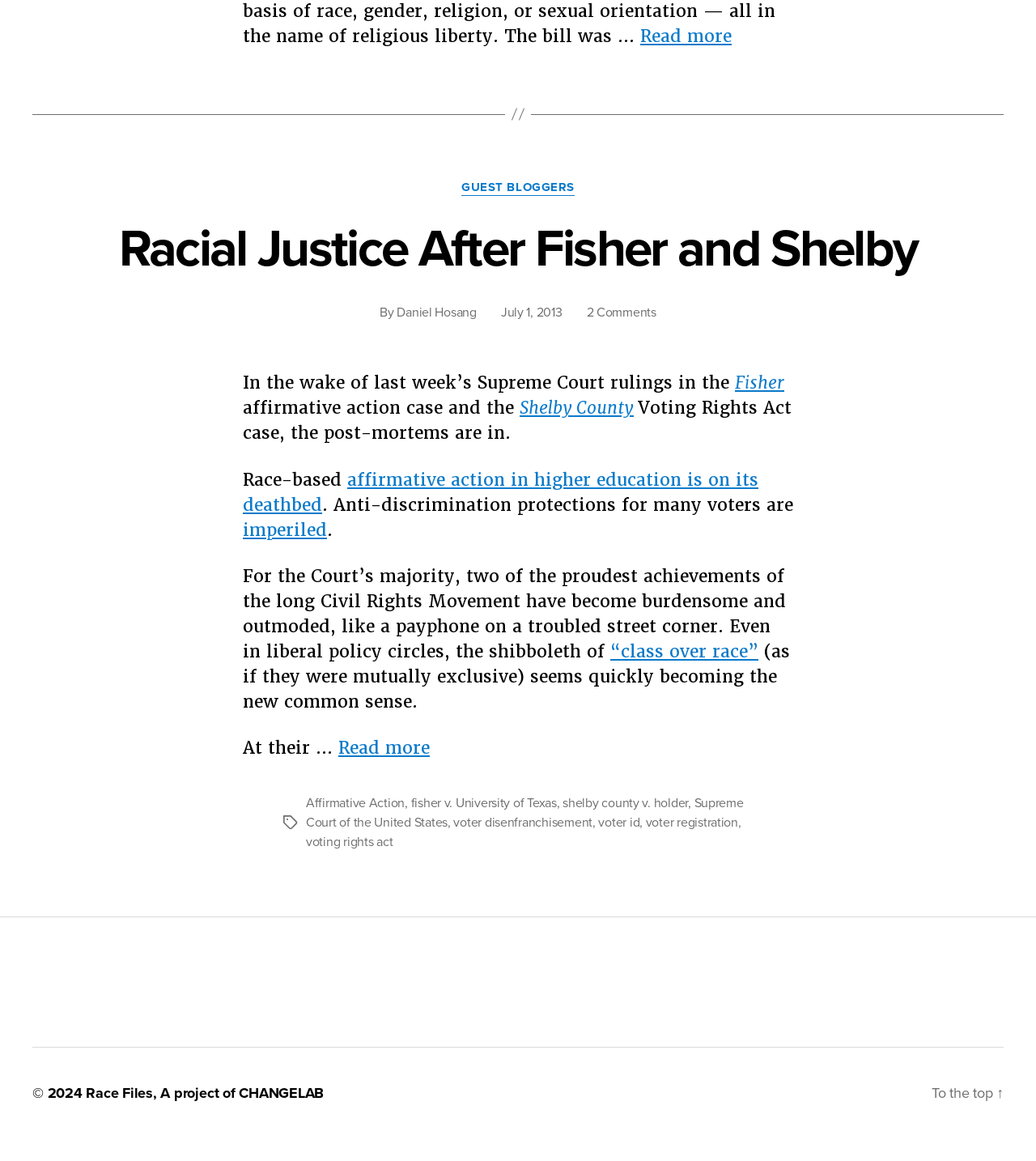Find and specify the bounding box coordinates that correspond to the clickable region for the instruction: "Visit the dentist's Facebook page".

None